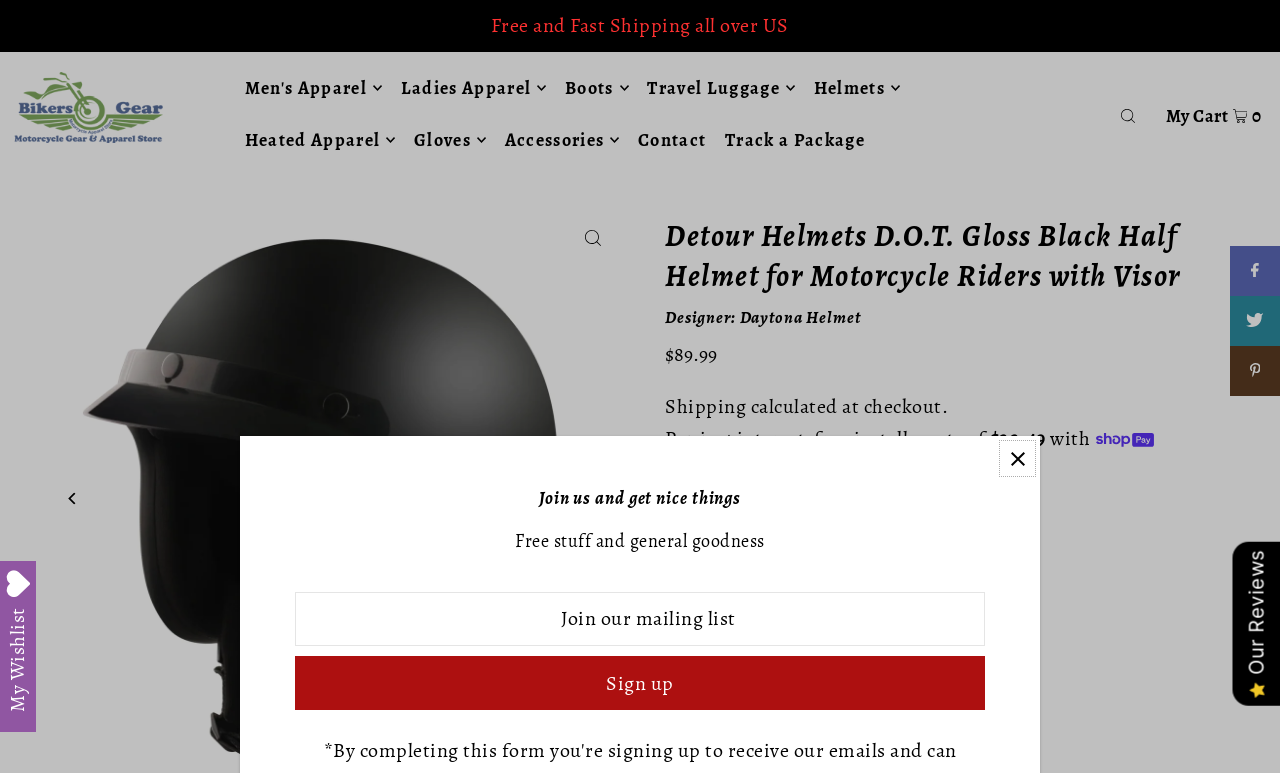Can you find the bounding box coordinates for the element to click on to achieve the instruction: "Click on the 'Sign up' button"?

[0.23, 0.849, 0.77, 0.918]